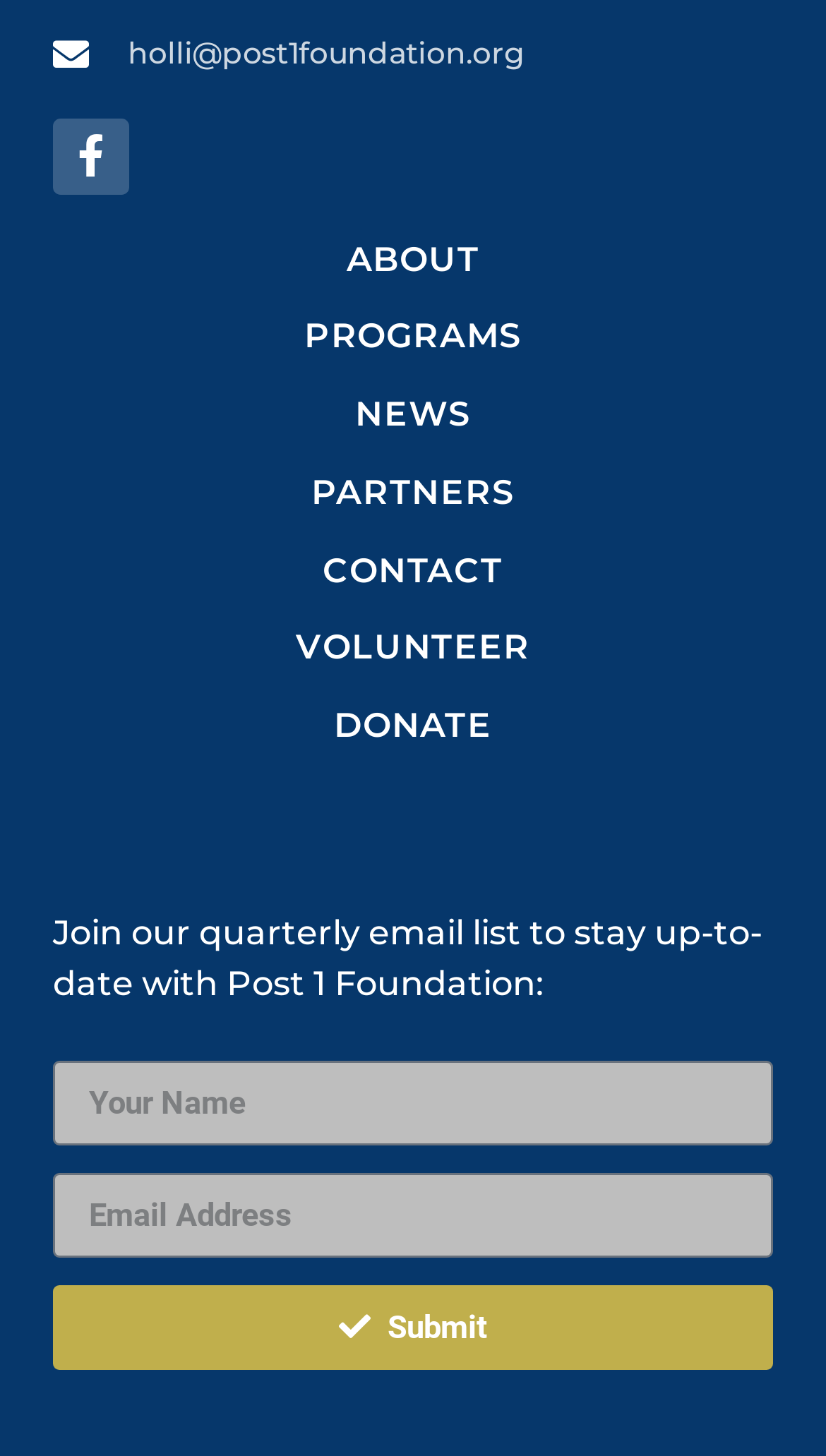Please identify the bounding box coordinates of the element on the webpage that should be clicked to follow this instruction: "Learn about the organization". The bounding box coordinates should be given as four float numbers between 0 and 1, formatted as [left, top, right, bottom].

[0.419, 0.164, 0.581, 0.191]